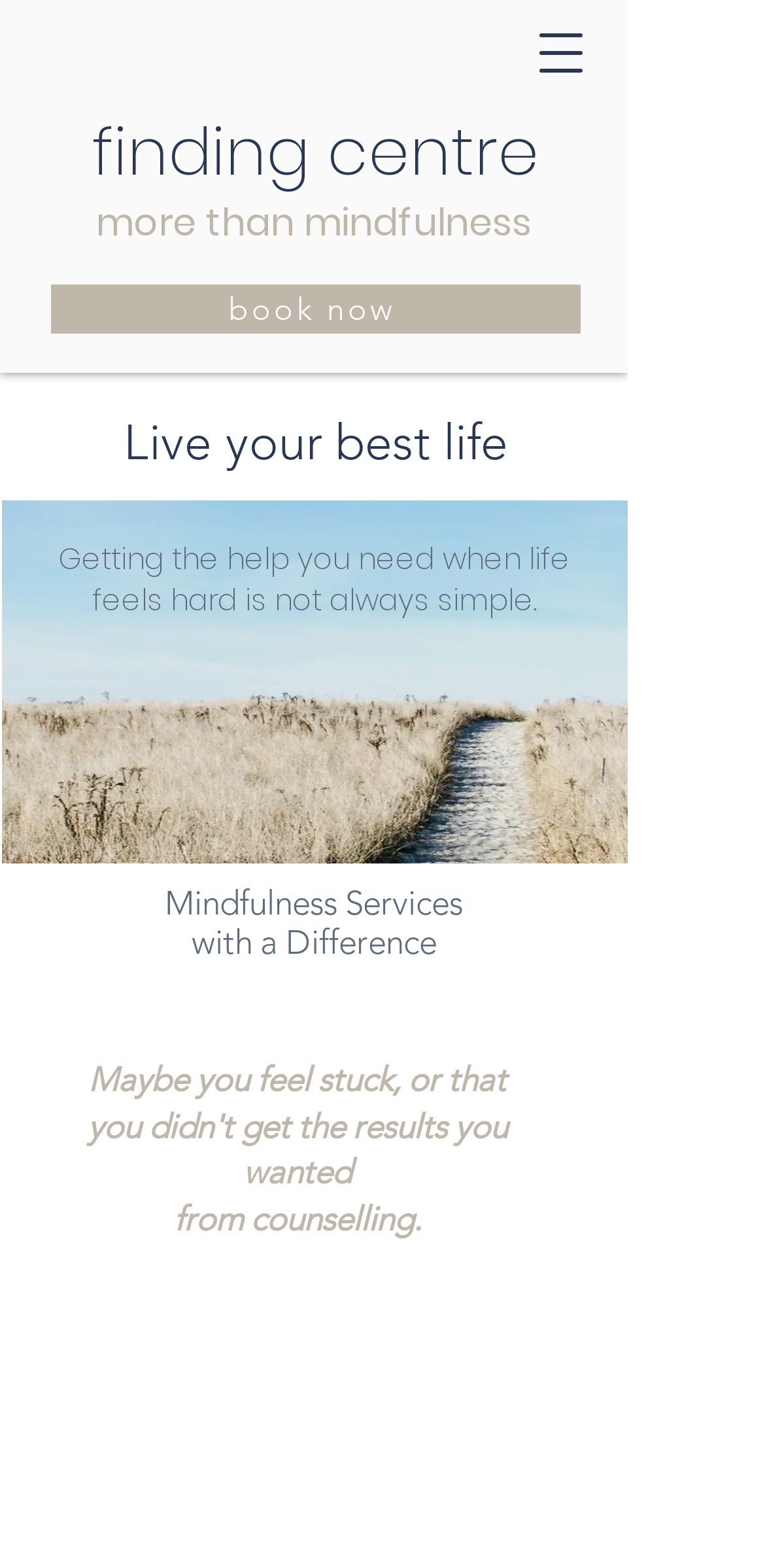Show the bounding box coordinates for the HTML element as described: "aria-label="Open navigation menu"".

[0.669, 0.003, 0.797, 0.065]